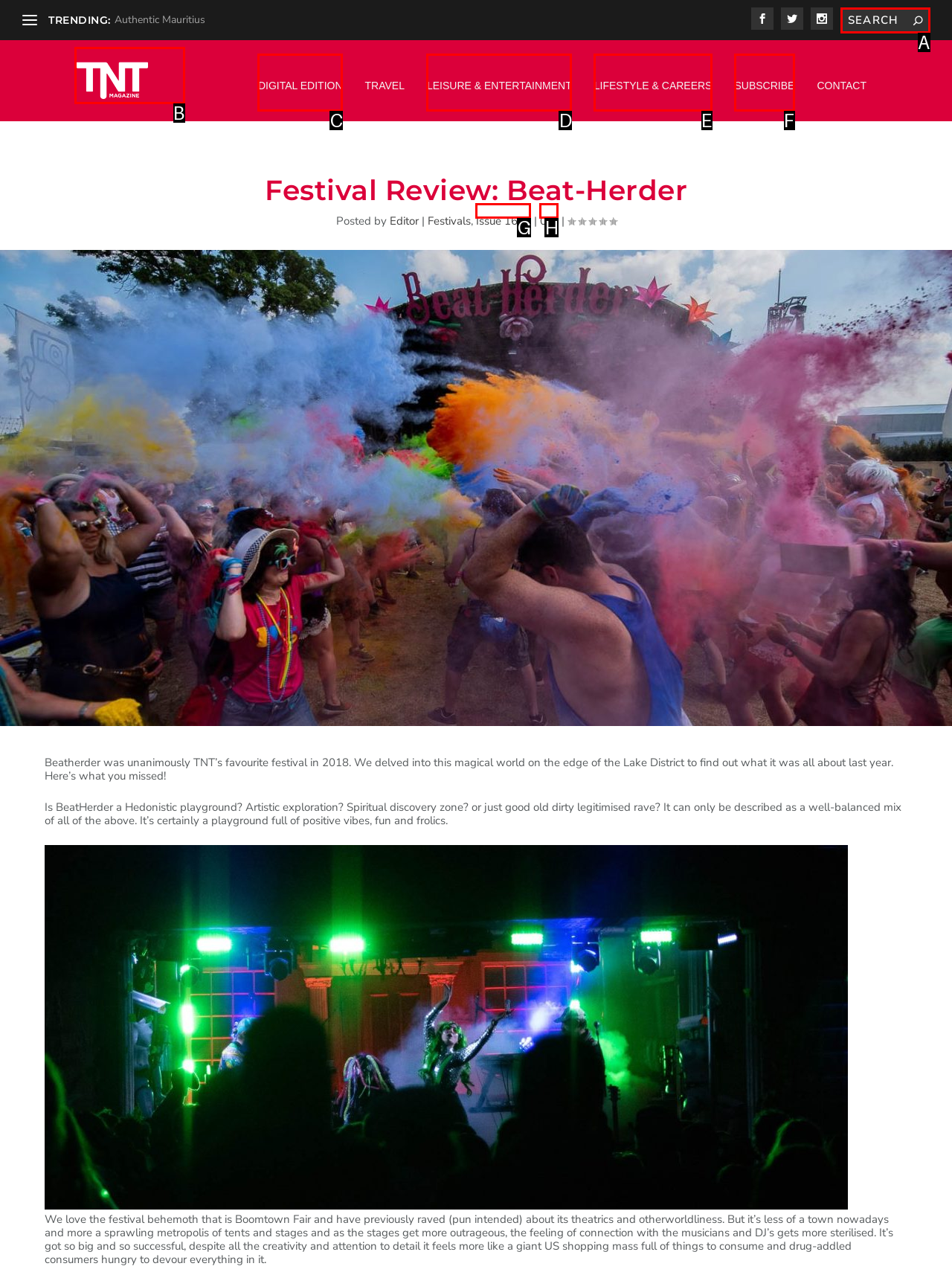Select the option that matches this description: Lifestyle & Careers
Answer by giving the letter of the chosen option.

E